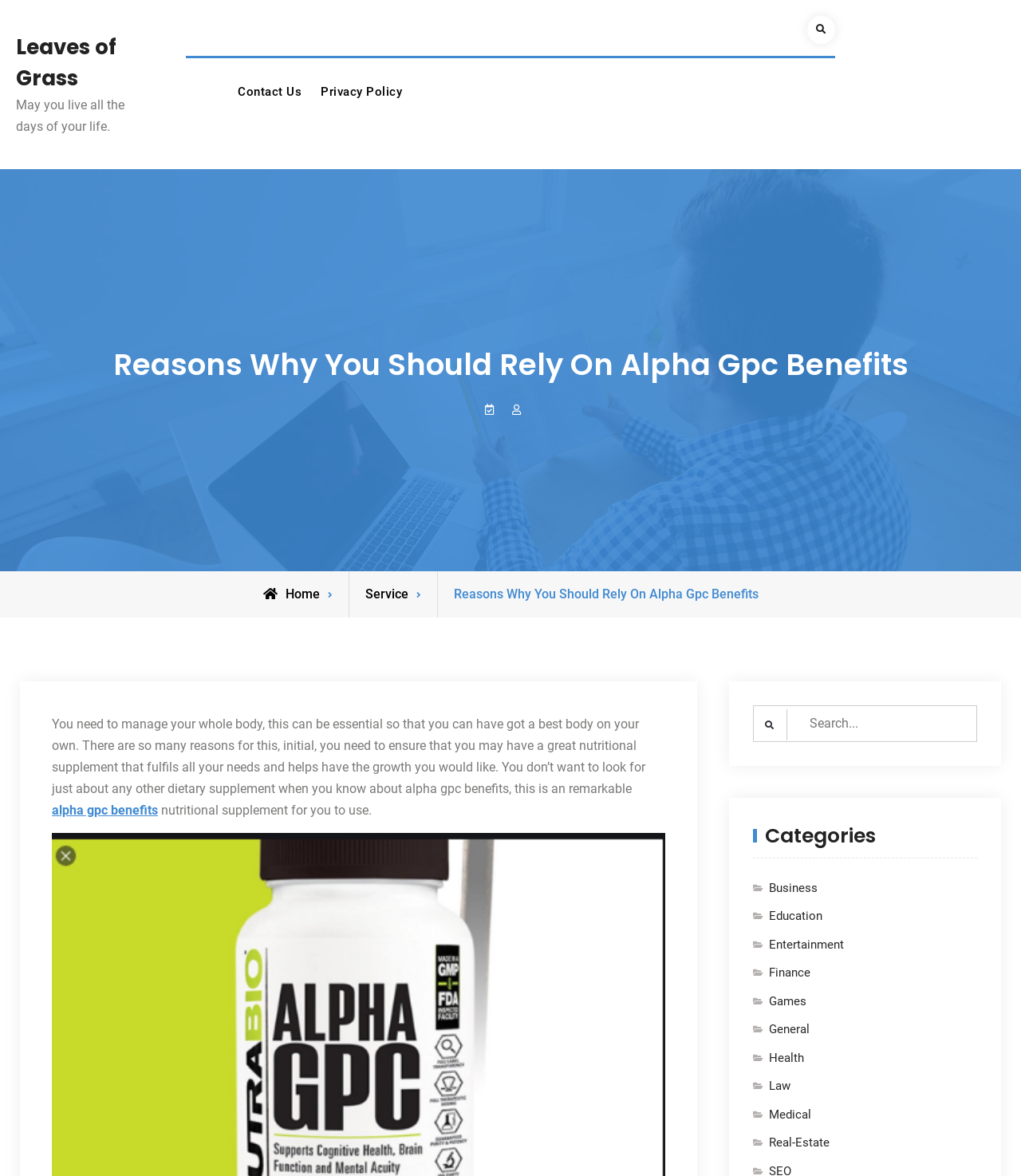Please specify the bounding box coordinates of the region to click in order to perform the following instruction: "Read about alpha gpc benefits".

[0.051, 0.683, 0.155, 0.696]